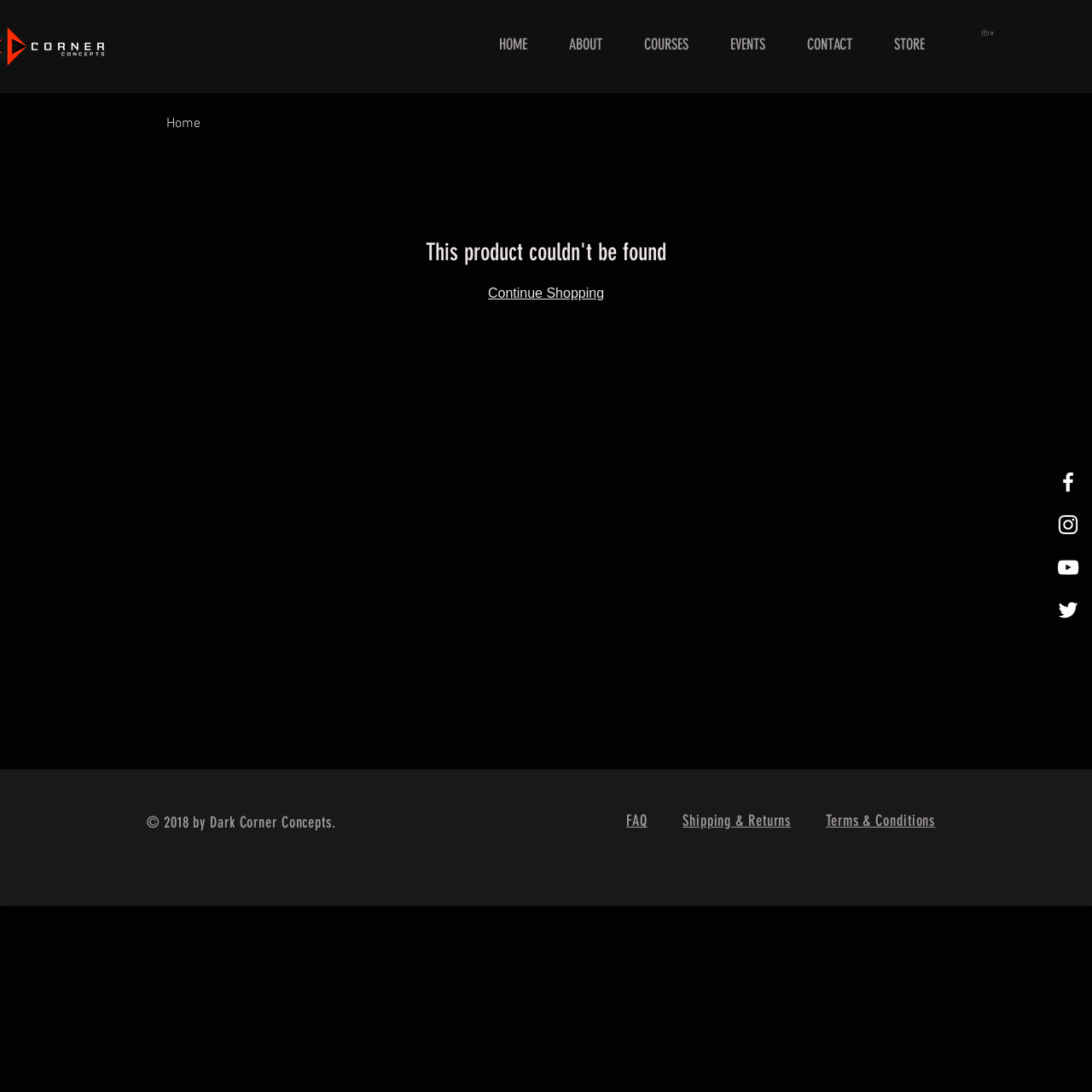Answer the question using only one word or a concise phrase: What is the purpose of the button with 0 items?

Cart